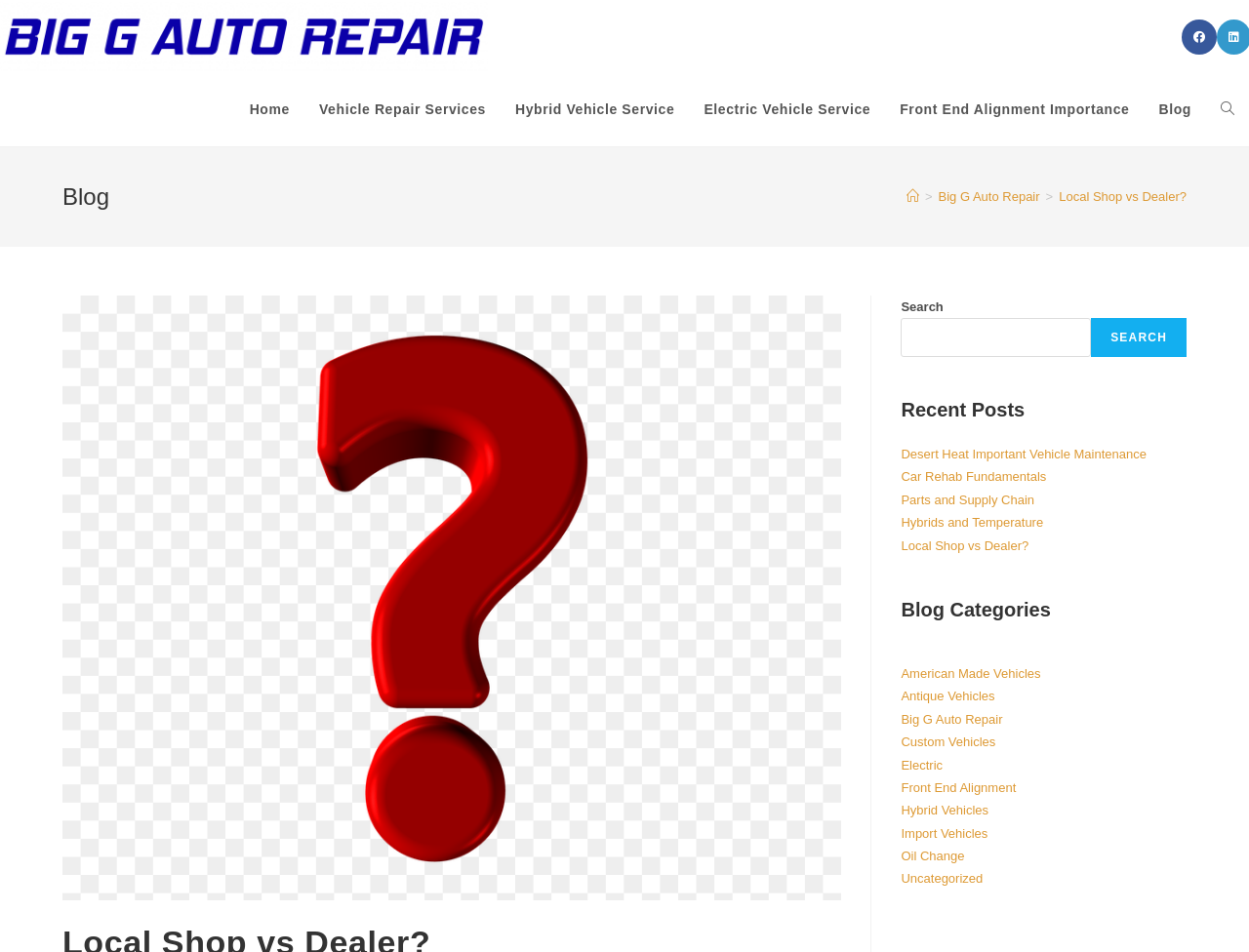What is the purpose of the search box?
Utilize the information in the image to give a detailed answer to the question.

The search box is located in the primary sidebar section of the webpage, and it has a label 'Search' and a button with the text 'SEARCH'. This suggests that the purpose of the search box is to allow users to search for content on the website.